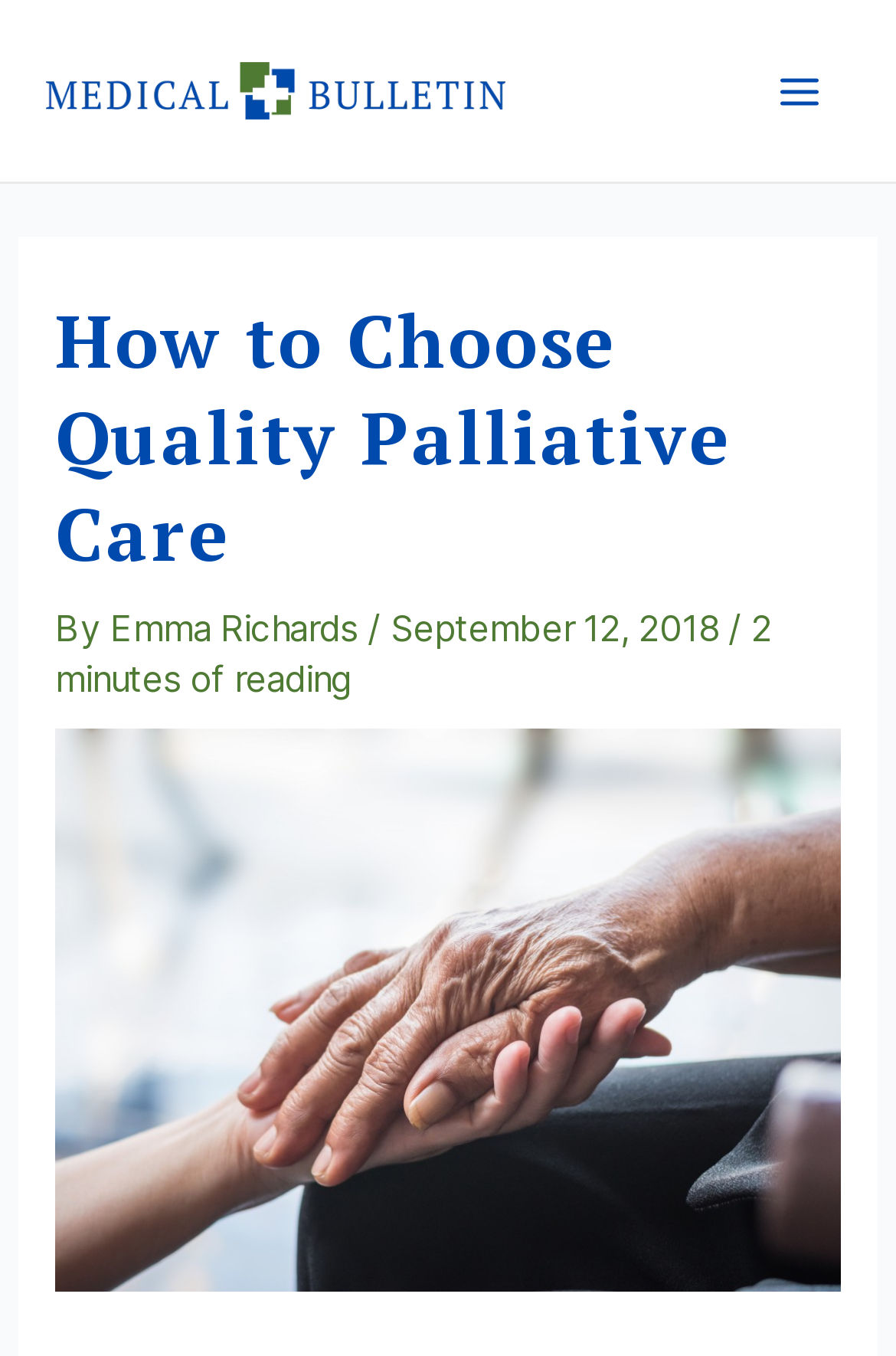Please provide a one-word or phrase answer to the question: 
What is the topic of the article?

Palliative Care